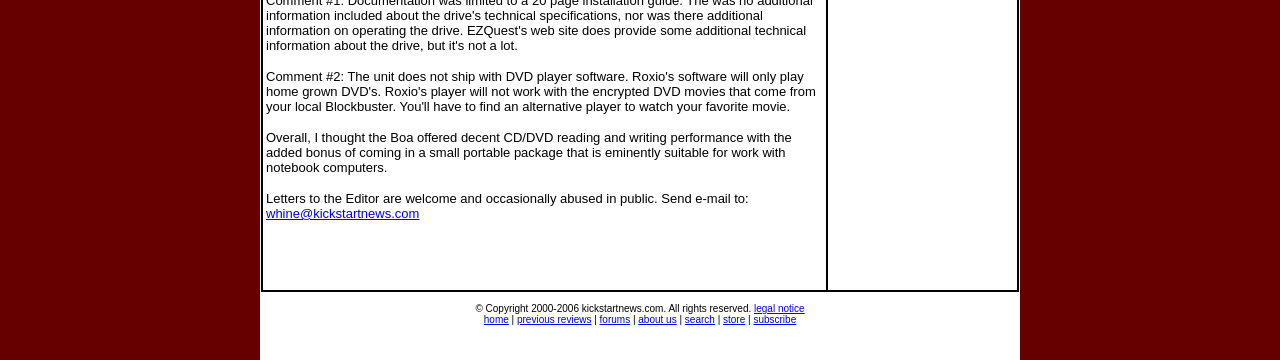How to send a letter to the editor?
Using the picture, provide a one-word or short phrase answer.

Send e-mail to whine@kickstartnews.com